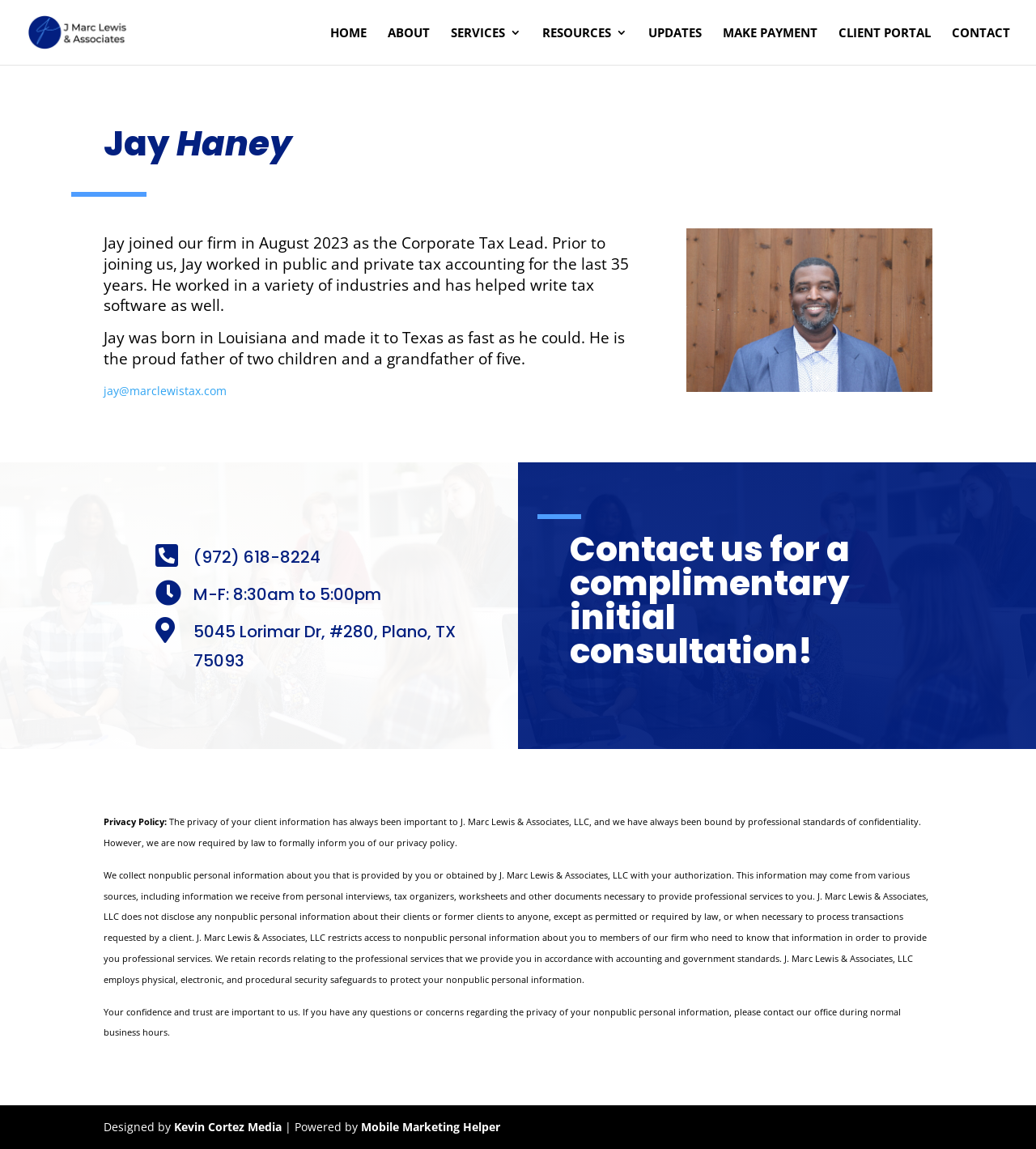What is the address of J. Marc Lewis & Associates, LLC?
Using the image, answer in one word or phrase.

5045 Lorimar Dr, #280, Plano, TX 75093